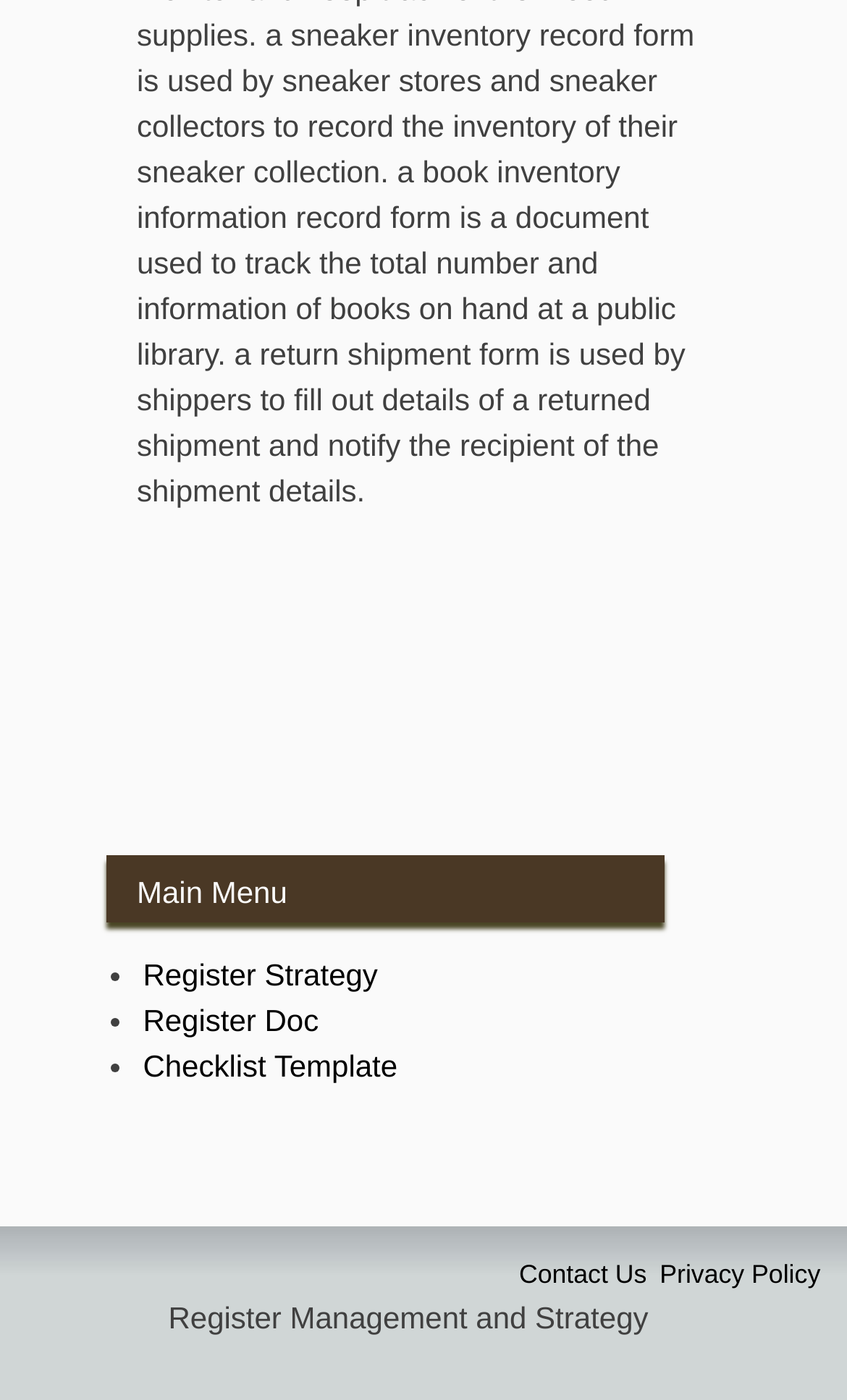Analyze the image and answer the question with as much detail as possible: 
What is the third item in the main menu?

The third item in the main menu is 'Checklist Template' which is a link located in the main menu section of the webpage, indicated by the heading 'Main Menu'.